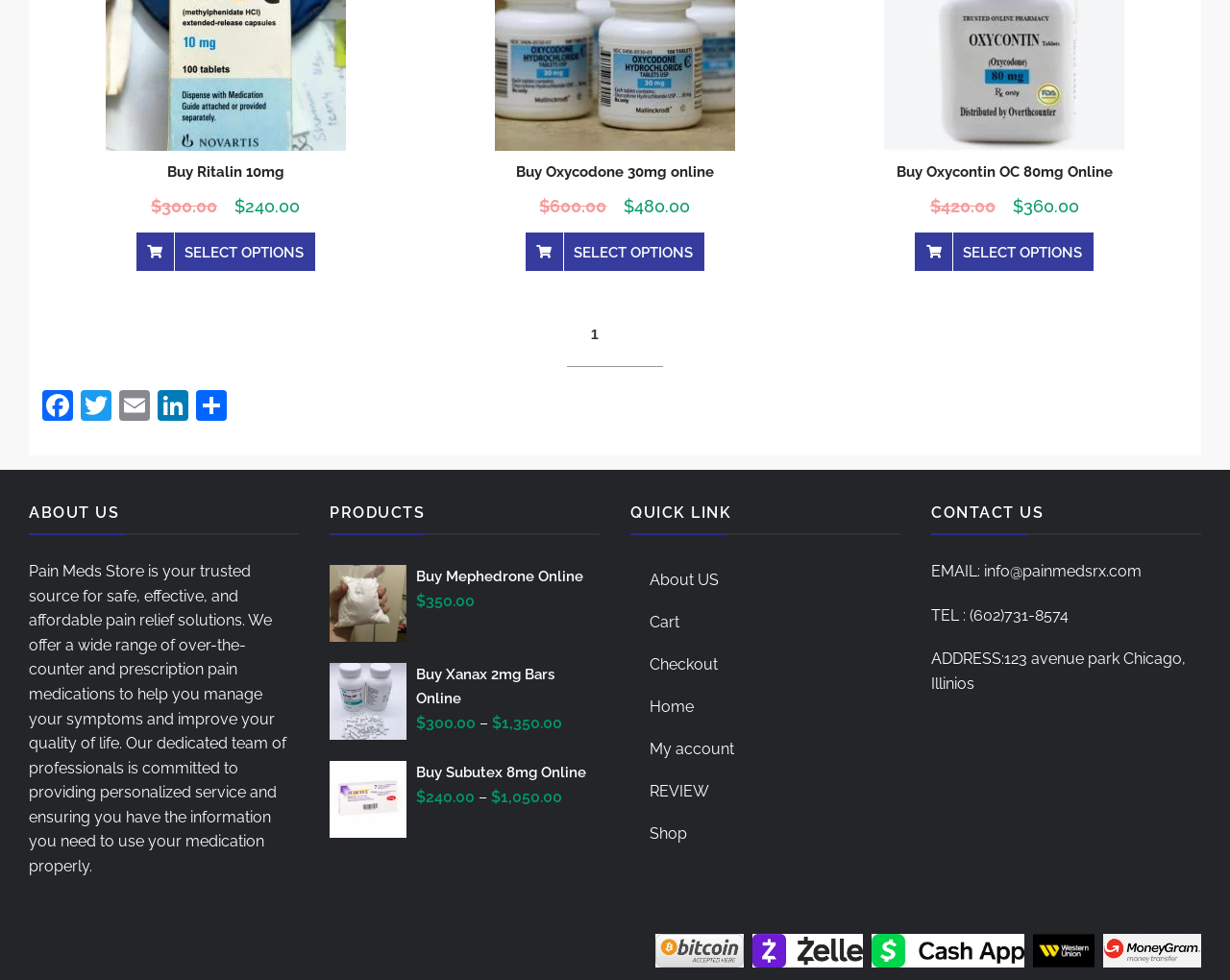Please identify the bounding box coordinates of the clickable area that will fulfill the following instruction: "Select options for 'Buy Oxycodone 30mg online'". The coordinates should be in the format of four float numbers between 0 and 1, i.e., [left, top, right, bottom].

[0.427, 0.238, 0.573, 0.277]